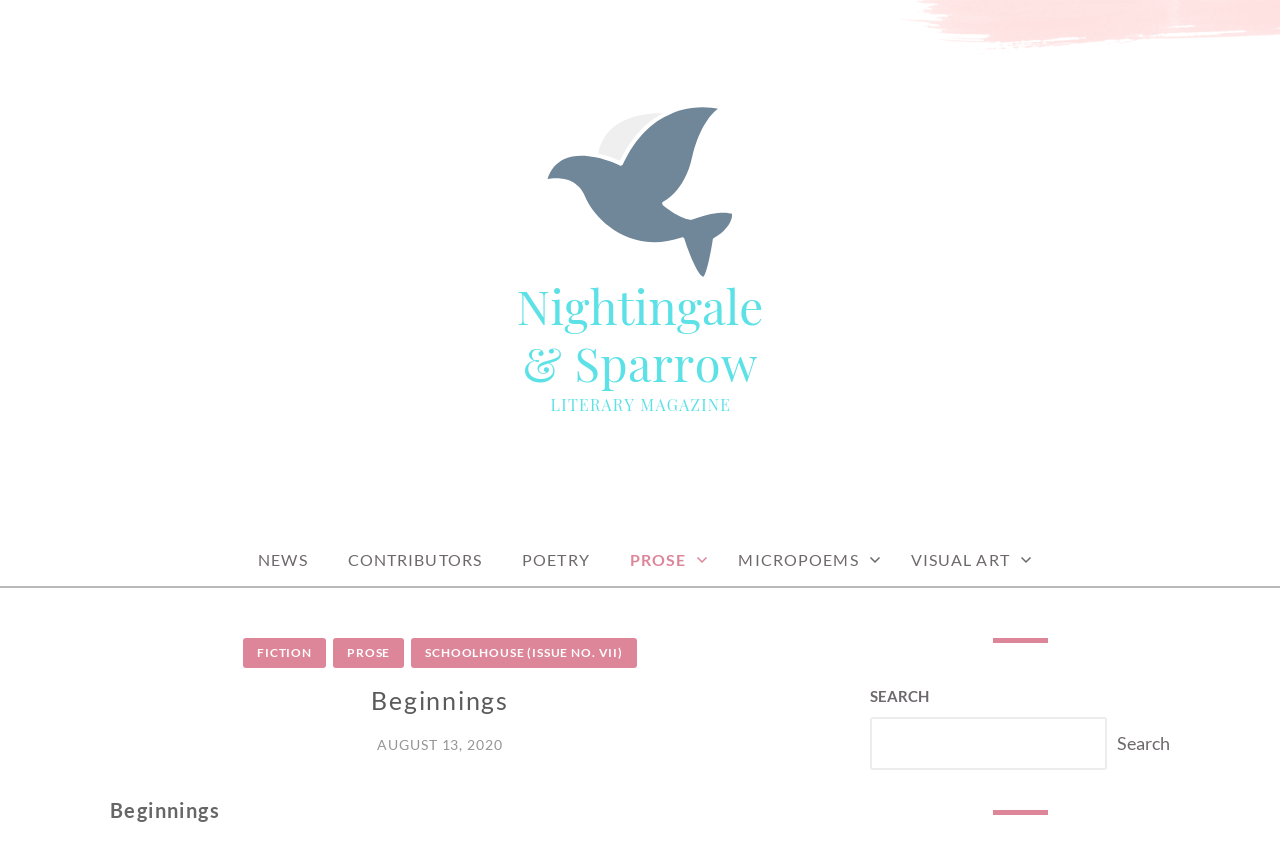Determine the bounding box of the UI component based on this description: "Visual Art". The bounding box coordinates should be four float values between 0 and 1, i.e., [left, top, right, bottom].

[0.696, 0.629, 0.814, 0.69]